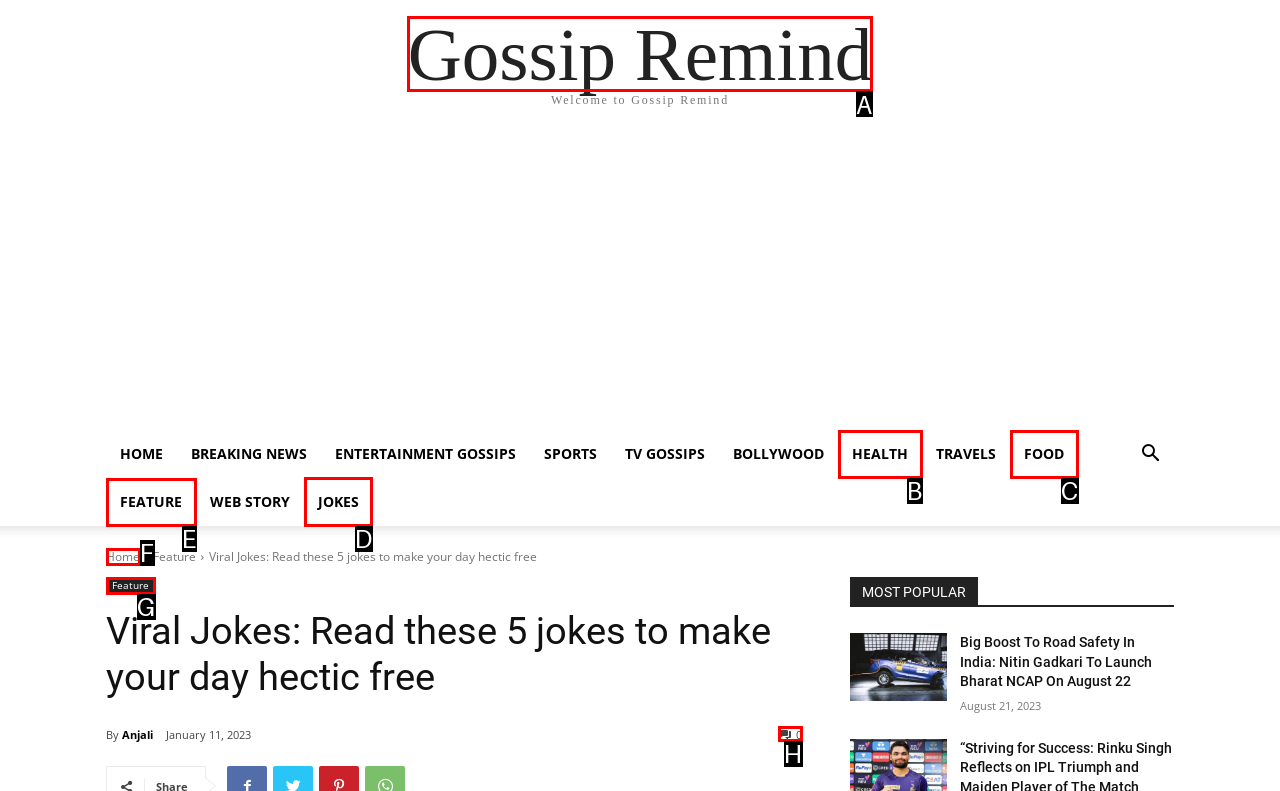To complete the task: Click on the 'JOKES' link, select the appropriate UI element to click. Respond with the letter of the correct option from the given choices.

D